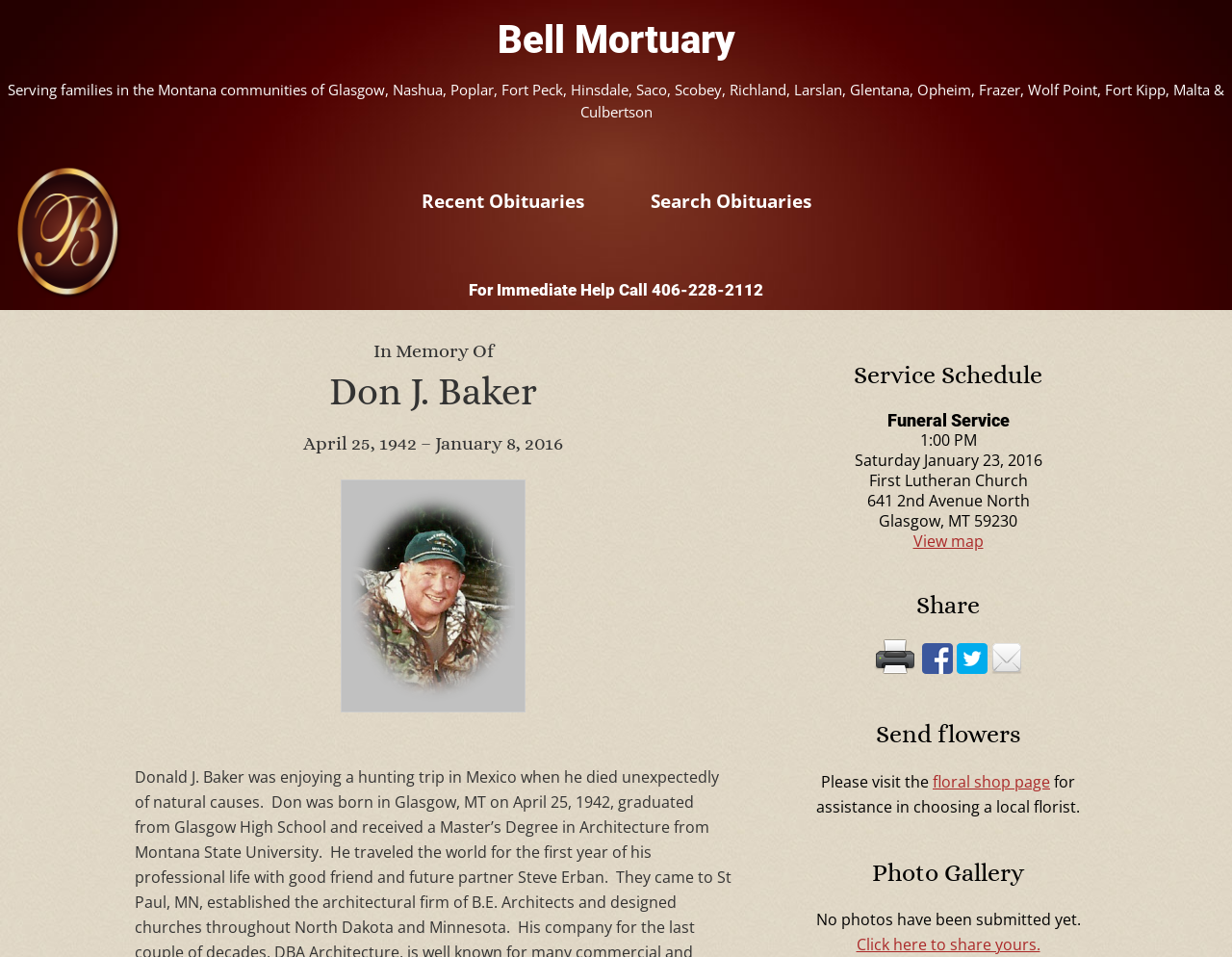Please identify the primary heading on the webpage and return its text.

Don J. Baker